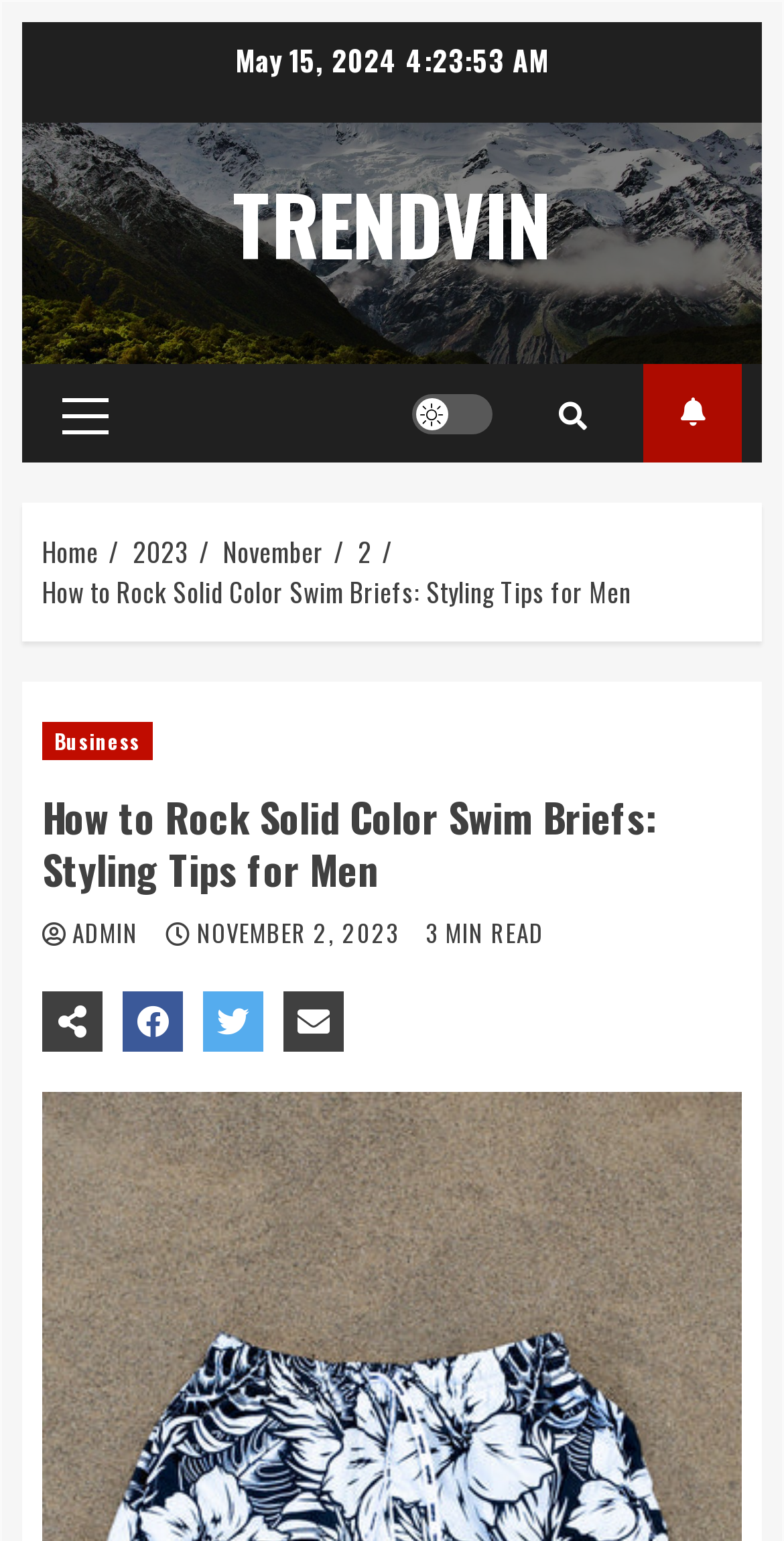Is there a subscribe button on the page?
Analyze the screenshot and provide a detailed answer to the question.

I found the subscribe button by looking at the link 'SUBSCRIBE' on the top right corner of the page.